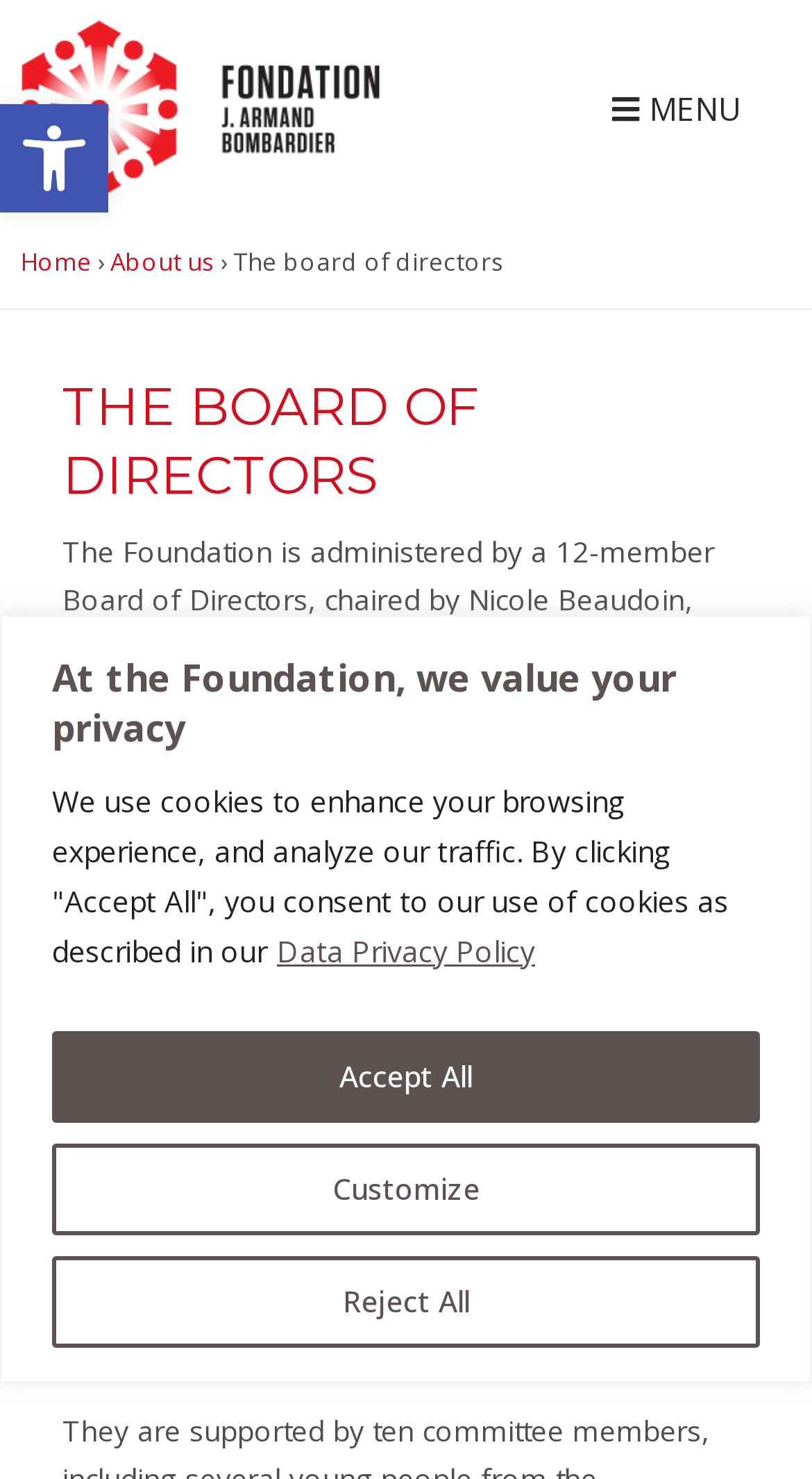Using the provided element description: "Open toolbar Accessibility Tools", identify the bounding box coordinates. The coordinates should be four floats between 0 and 1 in the order [left, top, right, bottom].

[0.0, 0.07, 0.133, 0.144]